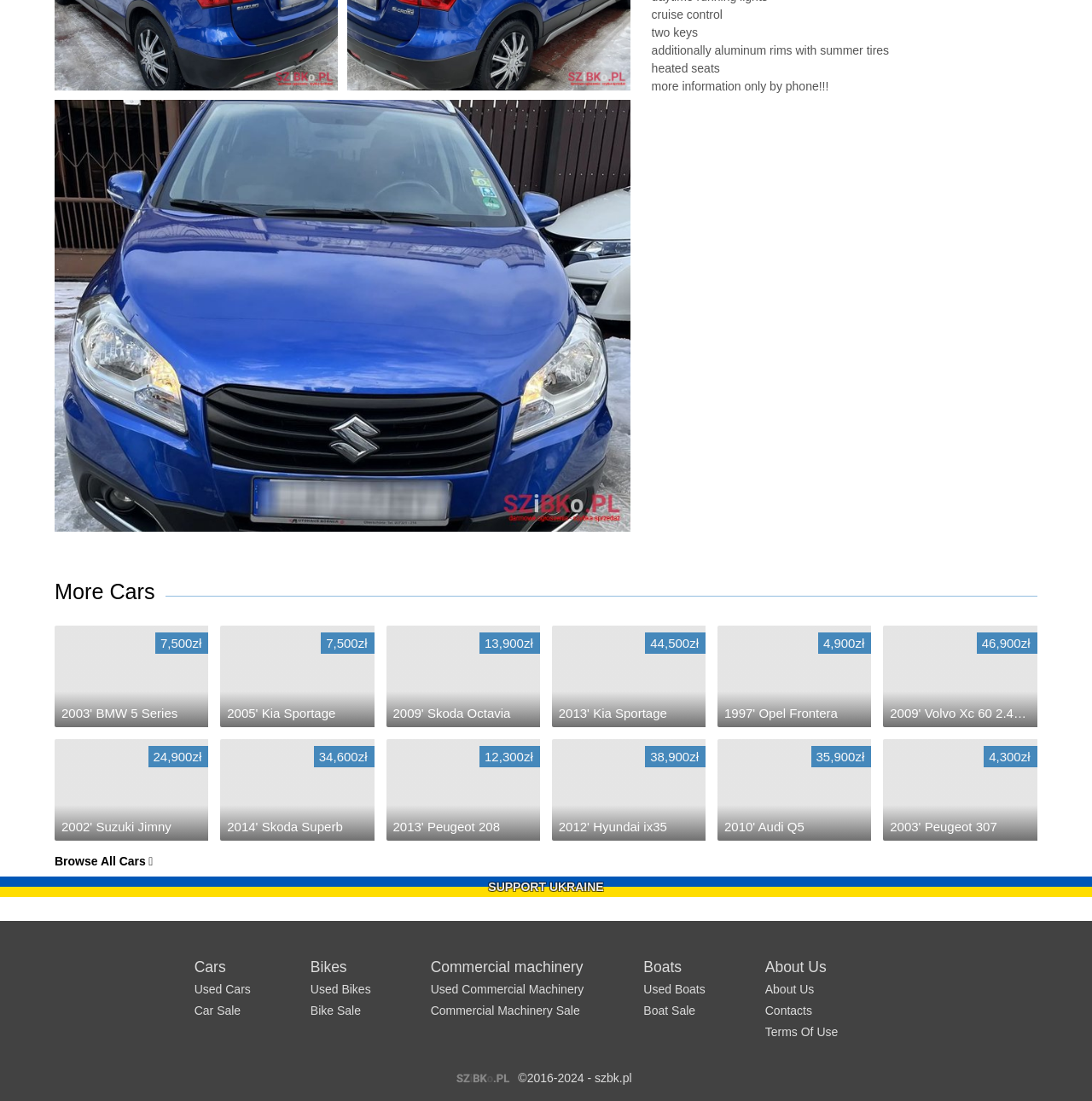Determine the coordinates of the bounding box that should be clicked to complete the instruction: "Browse all cars". The coordinates should be represented by four float numbers between 0 and 1: [left, top, right, bottom].

[0.05, 0.776, 0.14, 0.788]